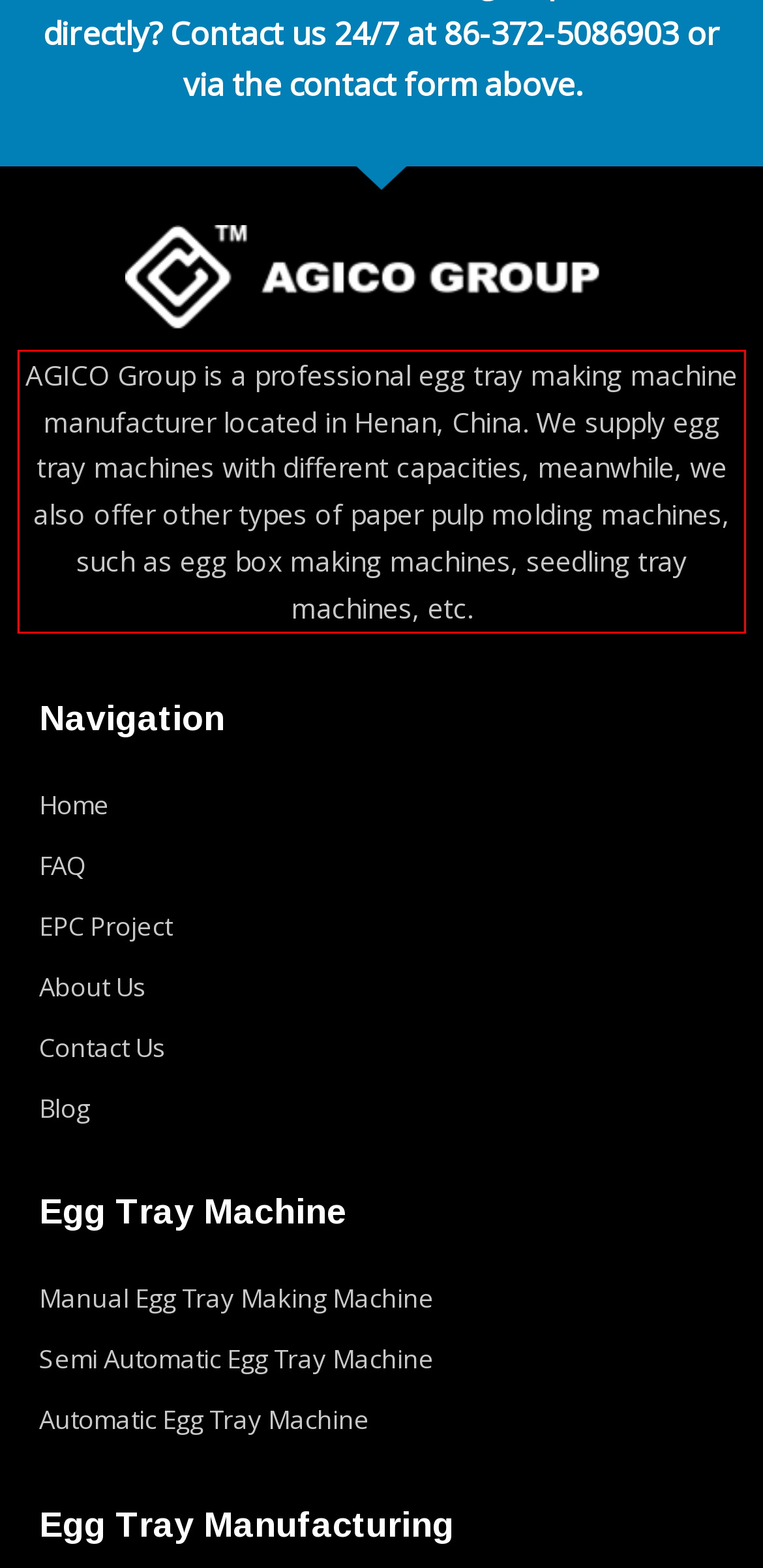Identify and transcribe the text content enclosed by the red bounding box in the given screenshot.

AGICO Group is a professional egg tray making machine manufacturer located in Henan, China. We supply egg tray machines with different capacities, meanwhile, we also offer other types of paper pulp molding machines, such as egg box making machines, seedling tray machines, etc.